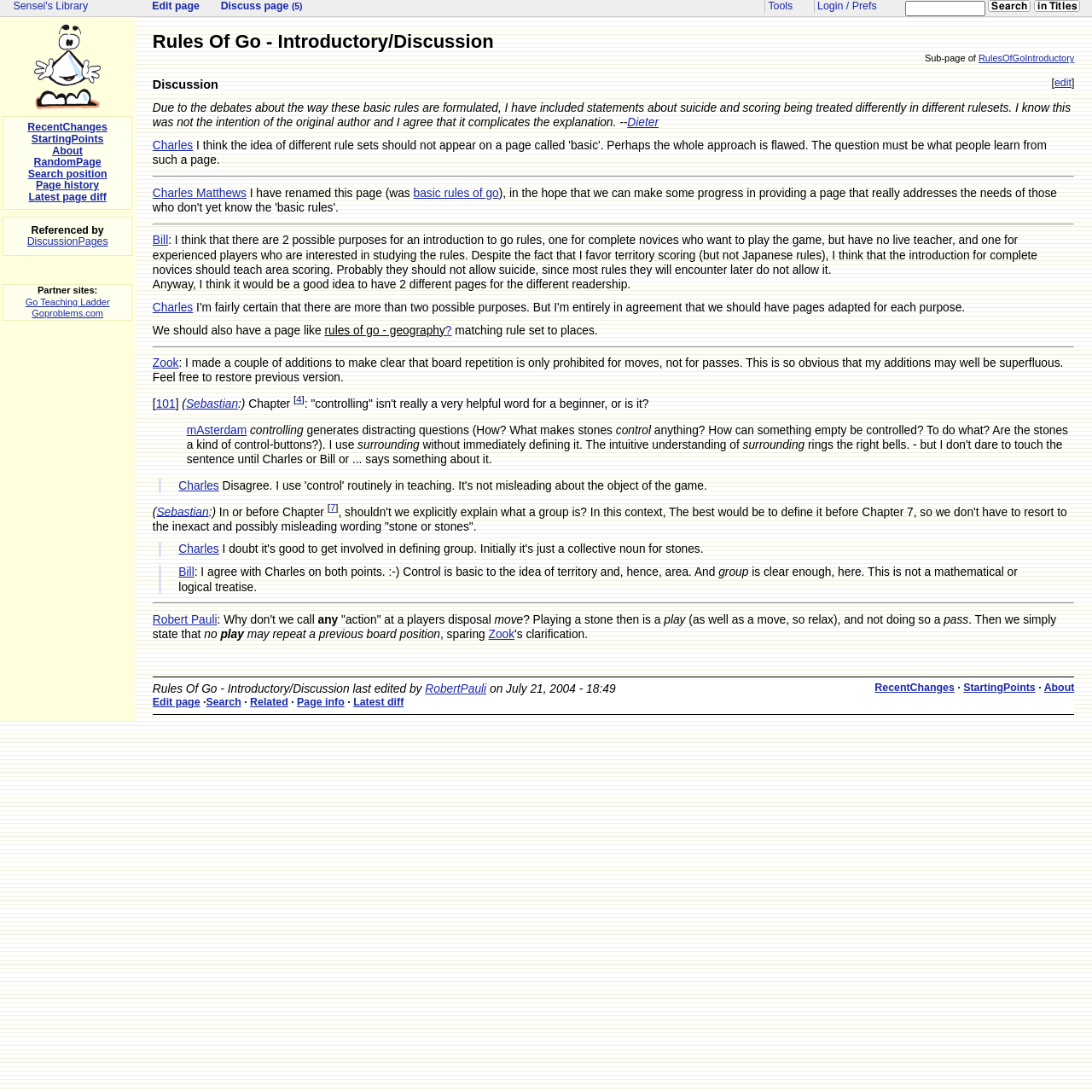Provide the bounding box coordinates for the UI element described in this sentence: "About". The coordinates should be four float values between 0 and 1, i.e., [left, top, right, bottom].

[0.956, 0.624, 0.984, 0.635]